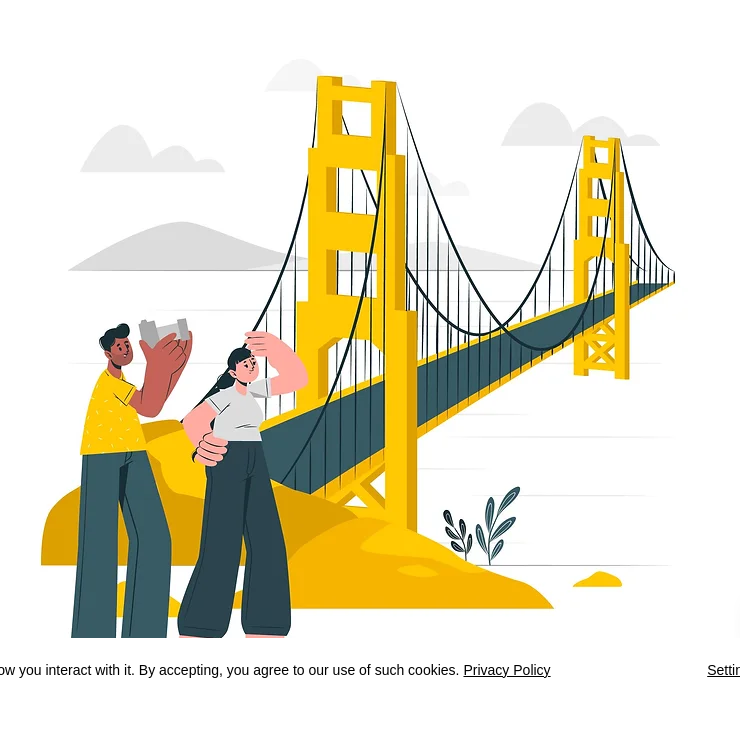What is the person on the right doing?
Please provide a single word or phrase as the answer based on the screenshot.

gesturing expressively